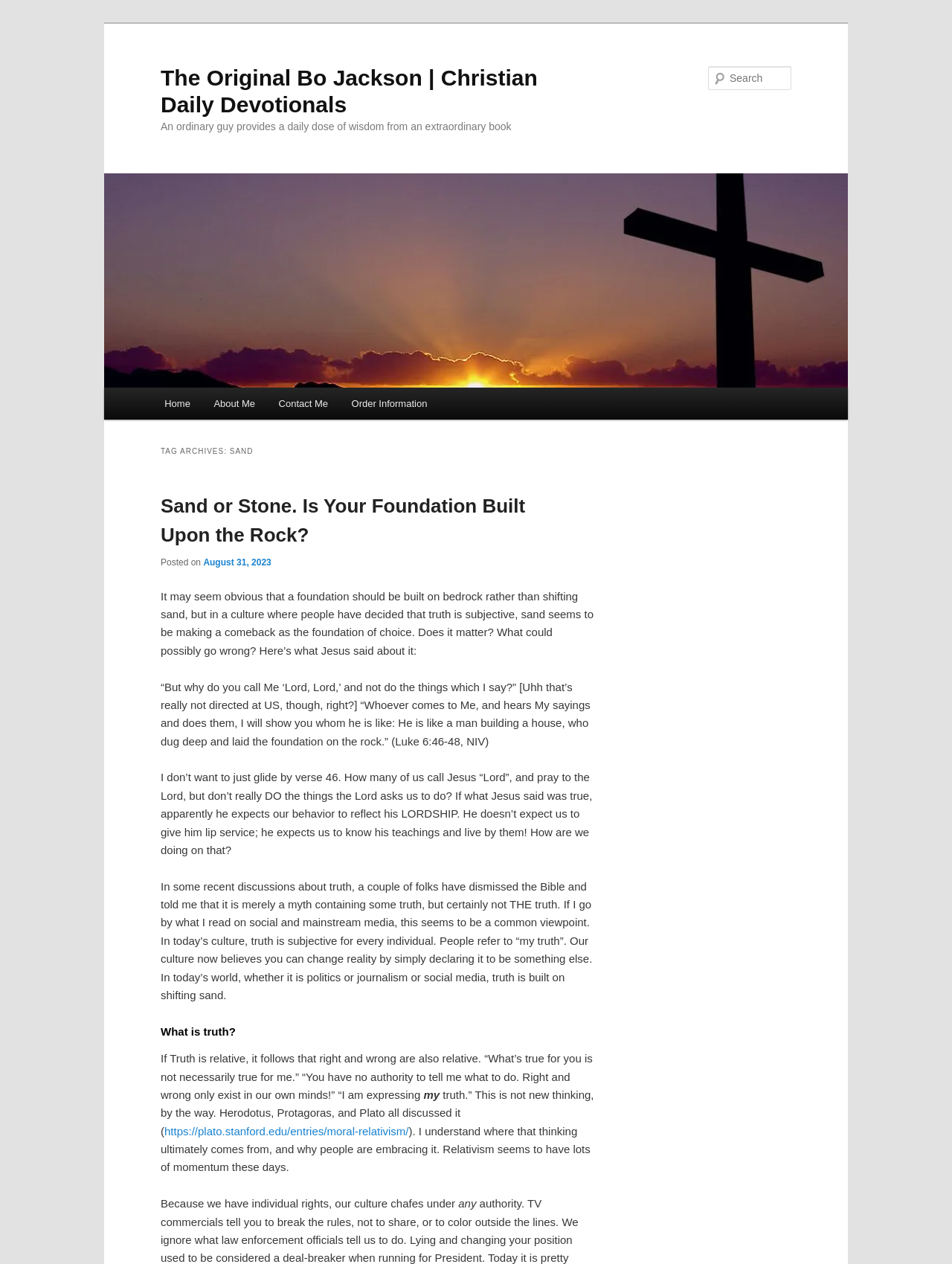Please identify the bounding box coordinates of the element that needs to be clicked to execute the following command: "Search for something". Provide the bounding box using four float numbers between 0 and 1, formatted as [left, top, right, bottom].

[0.744, 0.052, 0.831, 0.071]